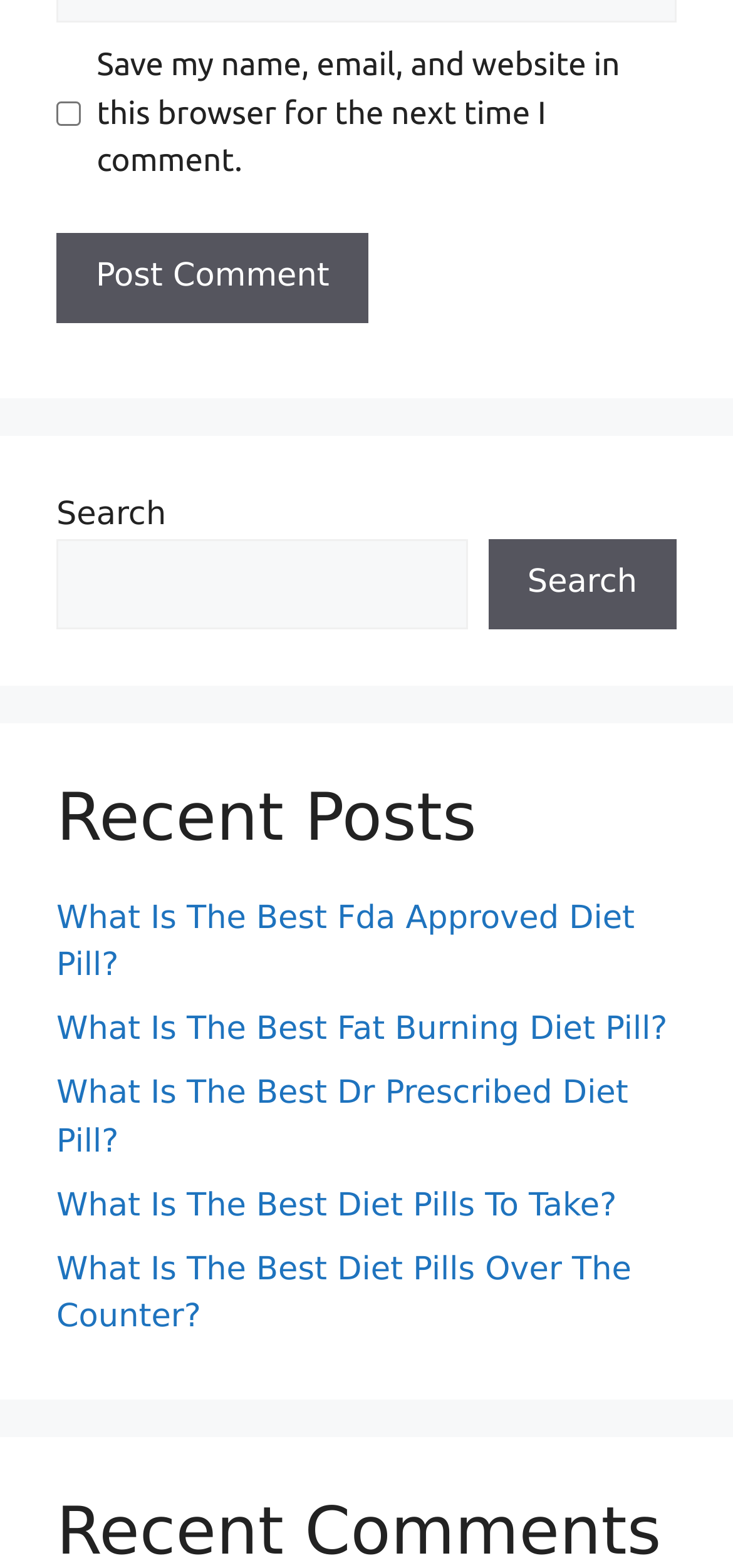Is the 'Post Comment' button located above or below the search box?
We need a detailed and exhaustive answer to the question. Please elaborate.

I compared the y1 and y2 coordinates of the 'Post Comment' button and the search box. Since the y1 and y2 values of the 'Post Comment' button are smaller, it is located above the search box.